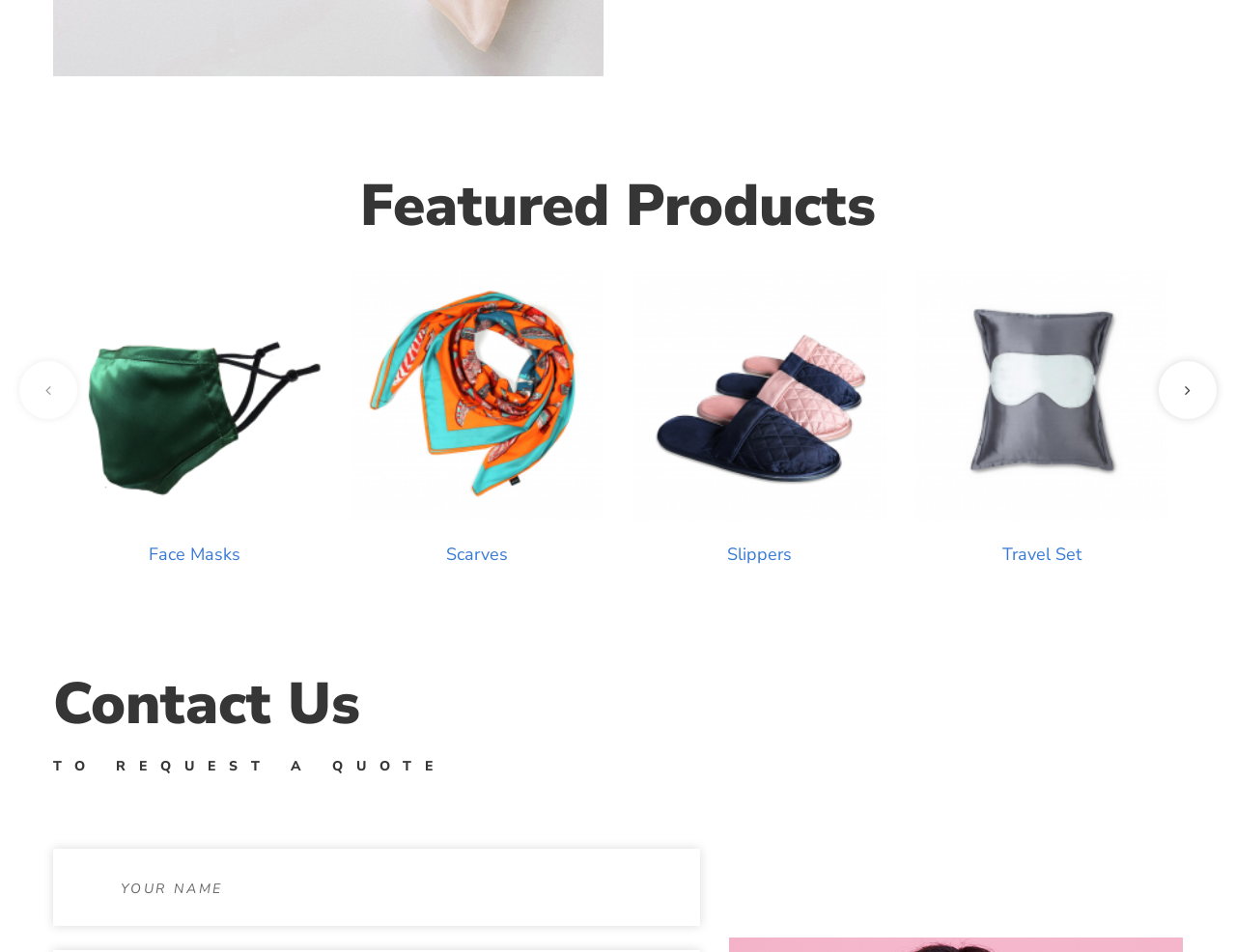What is the text of the link below the image of slik slippers?
Based on the image content, provide your answer in one word or a short phrase.

Look More